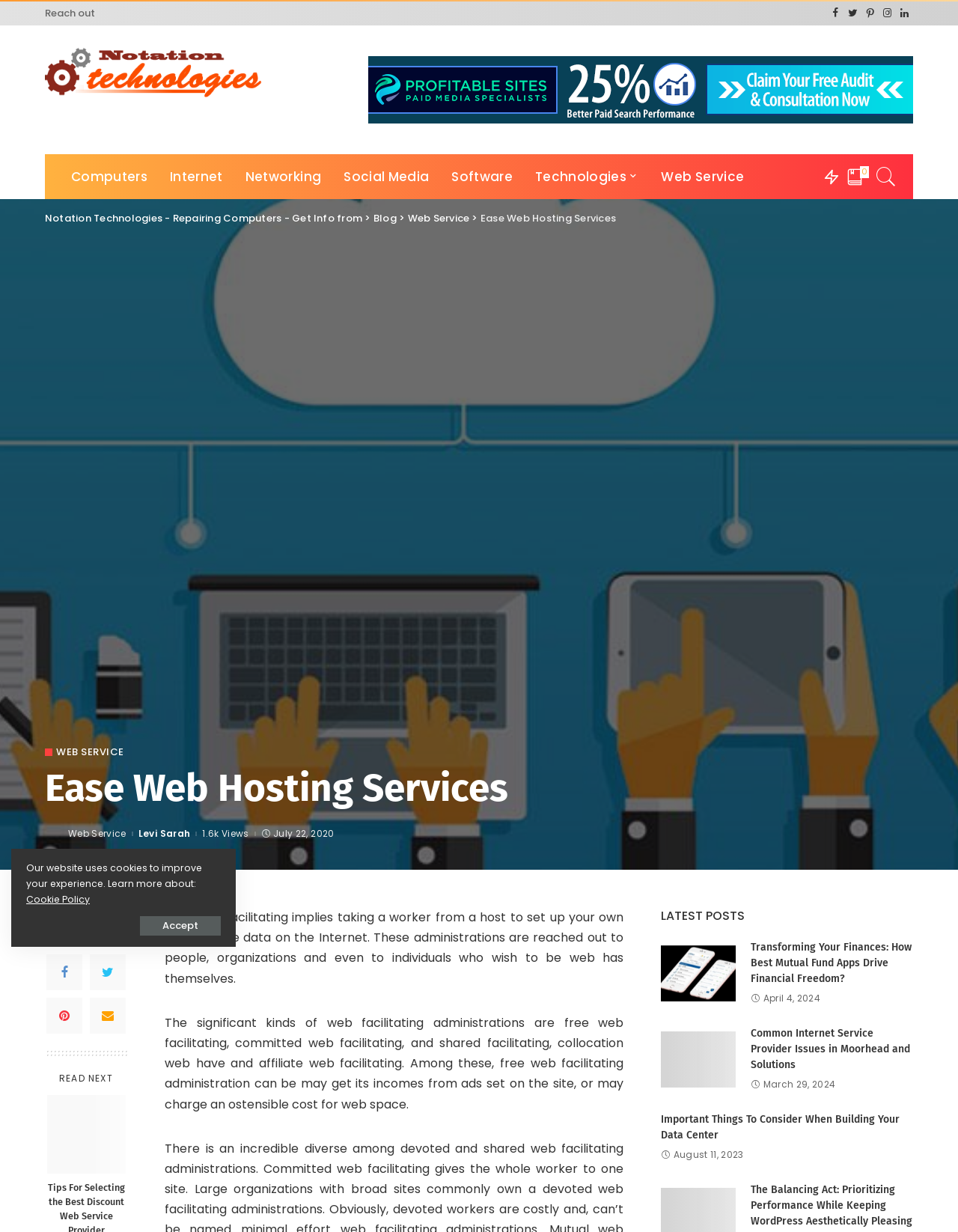Determine the bounding box coordinates of the clickable element to achieve the following action: 'Visit the 'Web Service' page'. Provide the coordinates as four float values between 0 and 1, formatted as [left, top, right, bottom].

[0.678, 0.125, 0.788, 0.162]